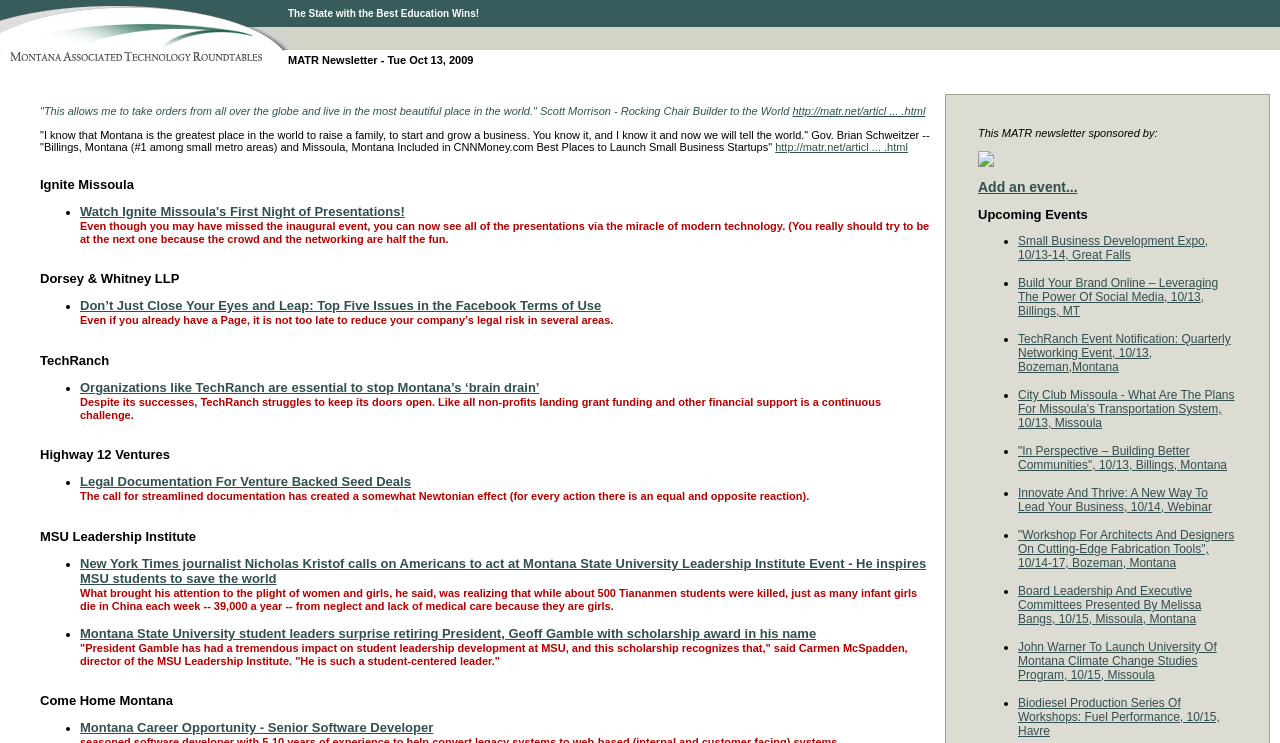What is the title of the newsletter?
Look at the image and respond with a one-word or short-phrase answer.

MATR Newsletter